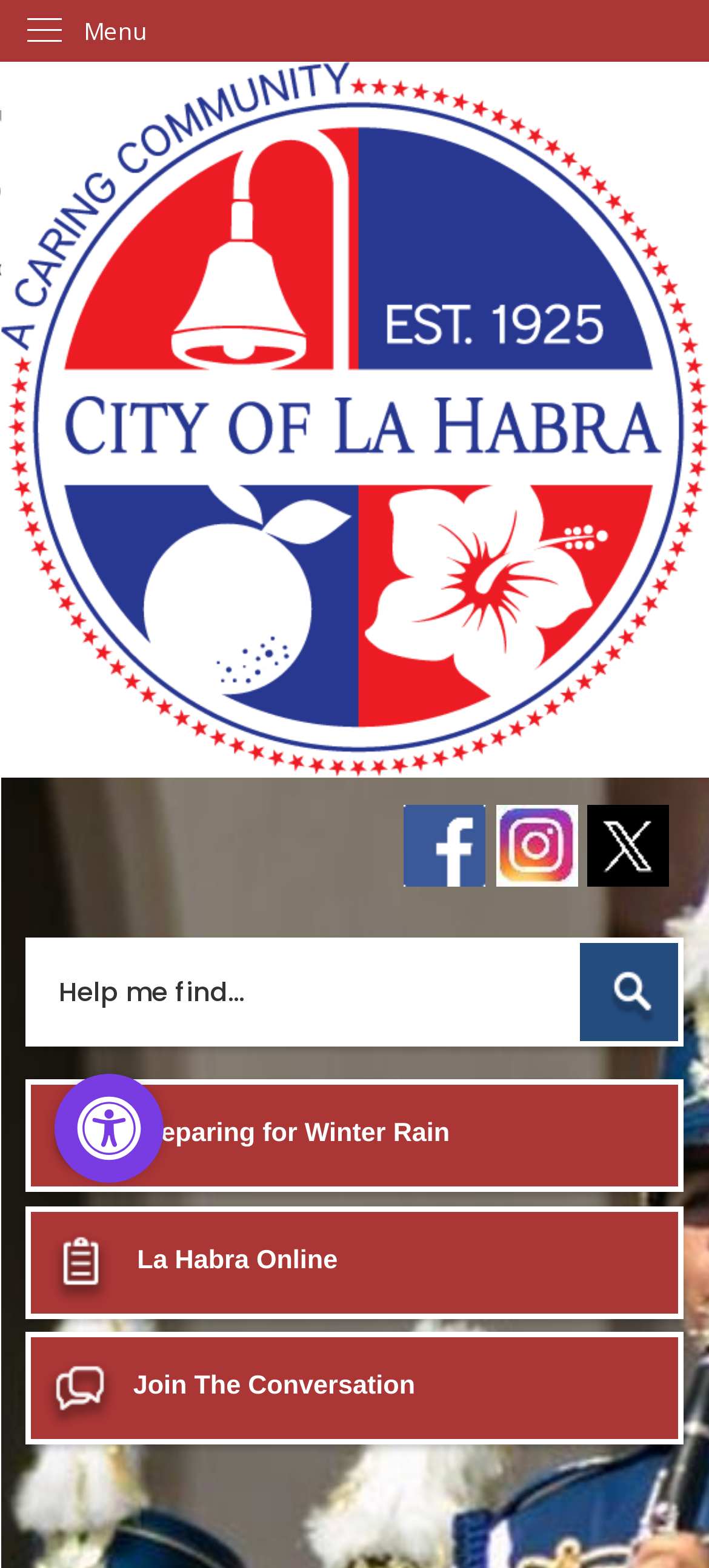Identify the bounding box coordinates of the specific part of the webpage to click to complete this instruction: "Search for something".

[0.037, 0.598, 0.963, 0.668]